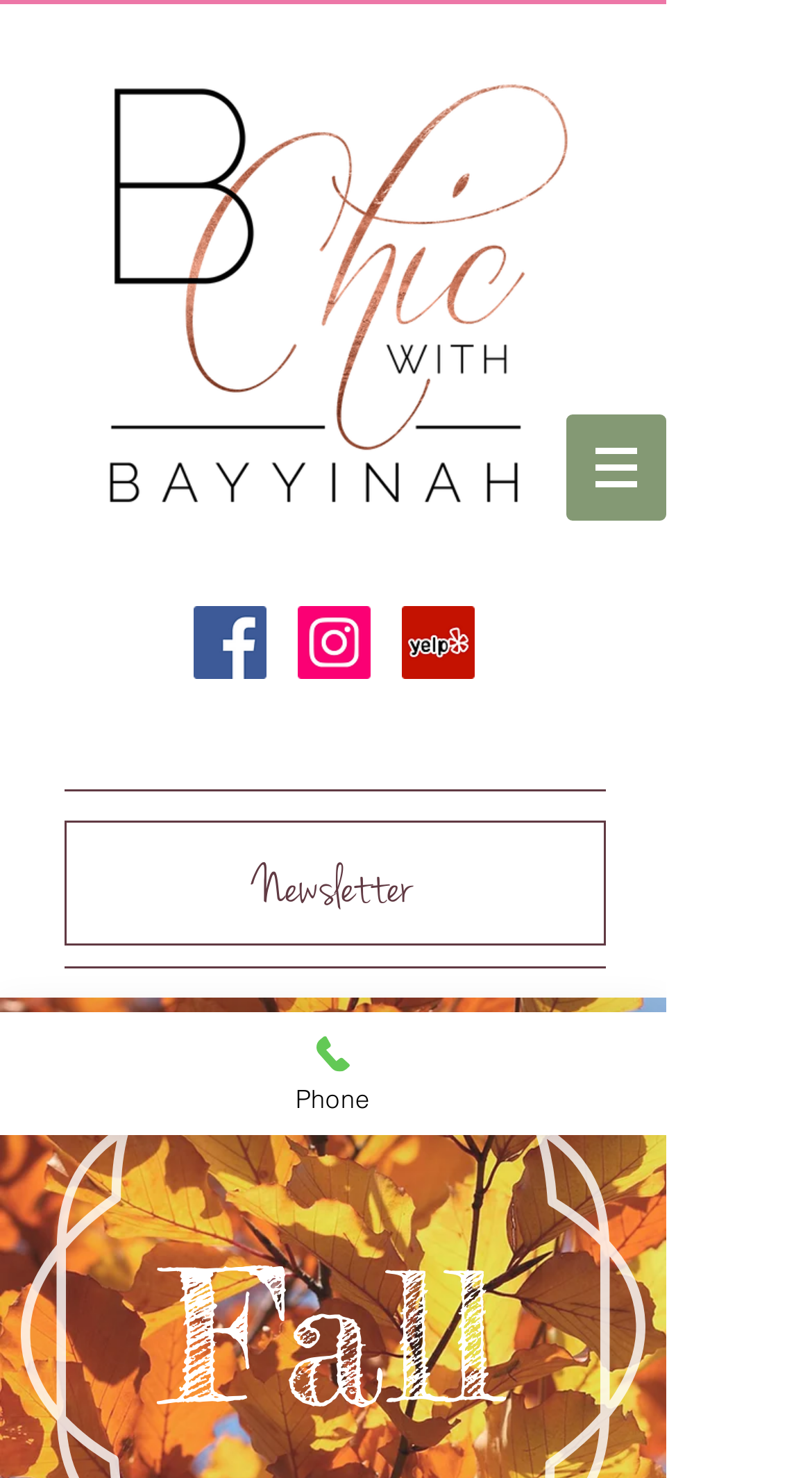Offer a meticulous description of the webpage's structure and content.

The webpage is a newsletter page with a focus on the title "Newsletter | bchicwithbayyinah". At the top left, there is a link taking up a significant portion of the screen. Below this link, there is a social bar with three links, each containing a social media icon, including Facebook, positioned side by side. 

To the right of the social bar, there is a navigation menu labeled "Site" with a button that has a popup menu. The button contains an image. 

The main content of the page is divided into two sections. The first section has a heading titled "Newsletter" and takes up a significant portion of the screen. The second section has a heading titled "Fall" and is positioned below the first section. 

At the bottom left of the page, there is a link labeled "Phone" accompanied by an image.